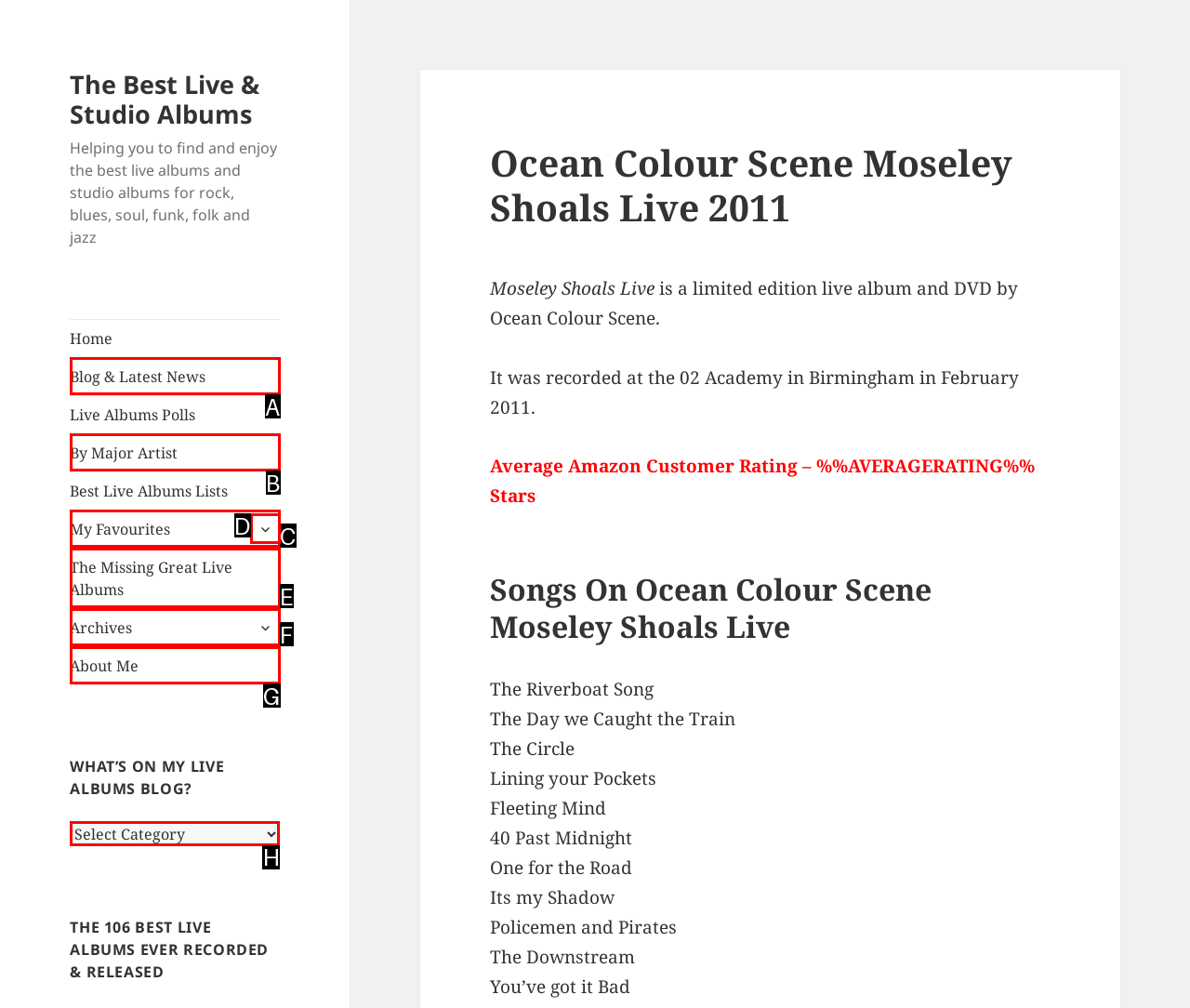Identify the correct lettered option to click in order to perform this task: Select an option from 'What’s On My Live Albums Blog?'. Respond with the letter.

H